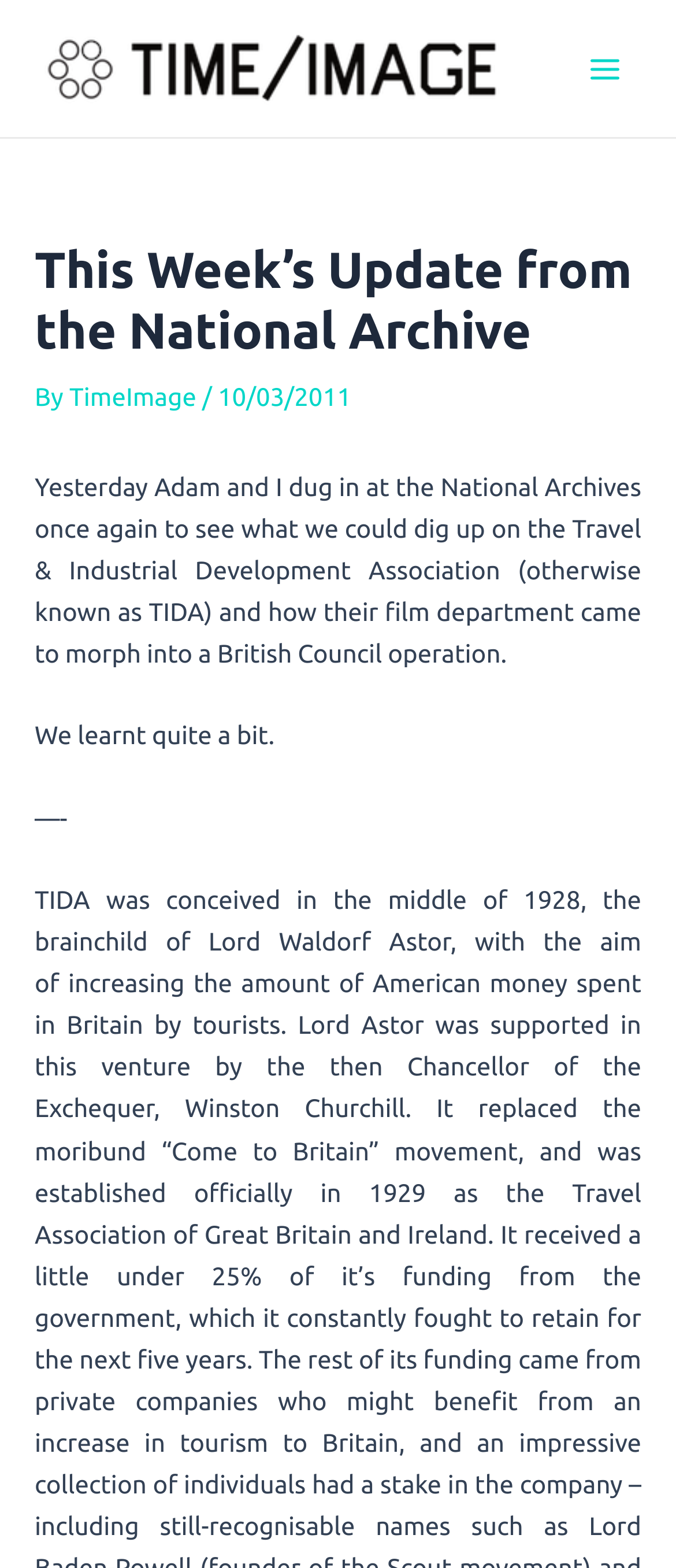What is the name of the operation mentioned? Refer to the image and provide a one-word or short phrase answer.

British Council operation